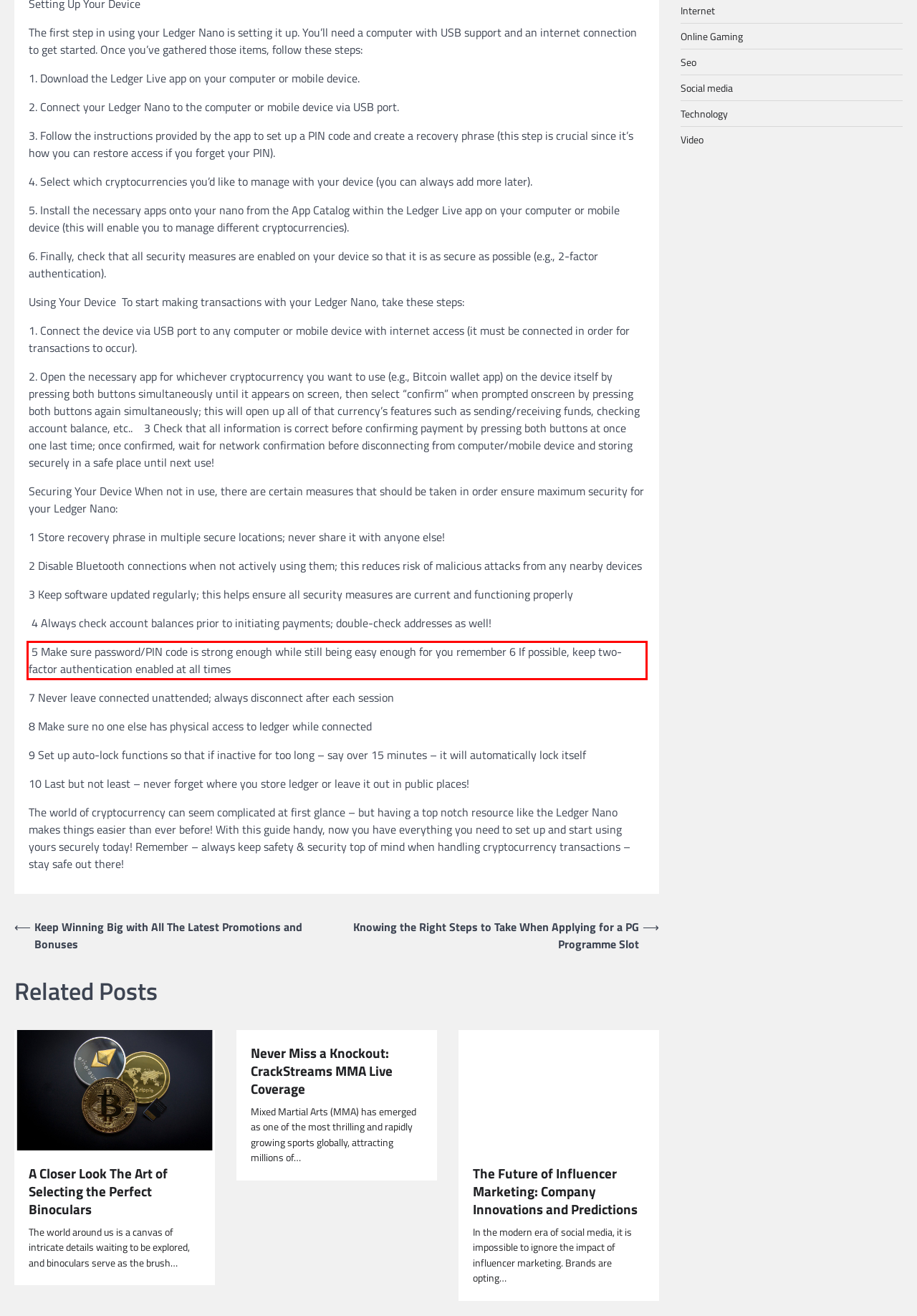Examine the webpage screenshot, find the red bounding box, and extract the text content within this marked area.

5 Make sure password/PIN code is strong enough while still being easy enough for you remember 6 If possible, keep two-factor authentication enabled at all times